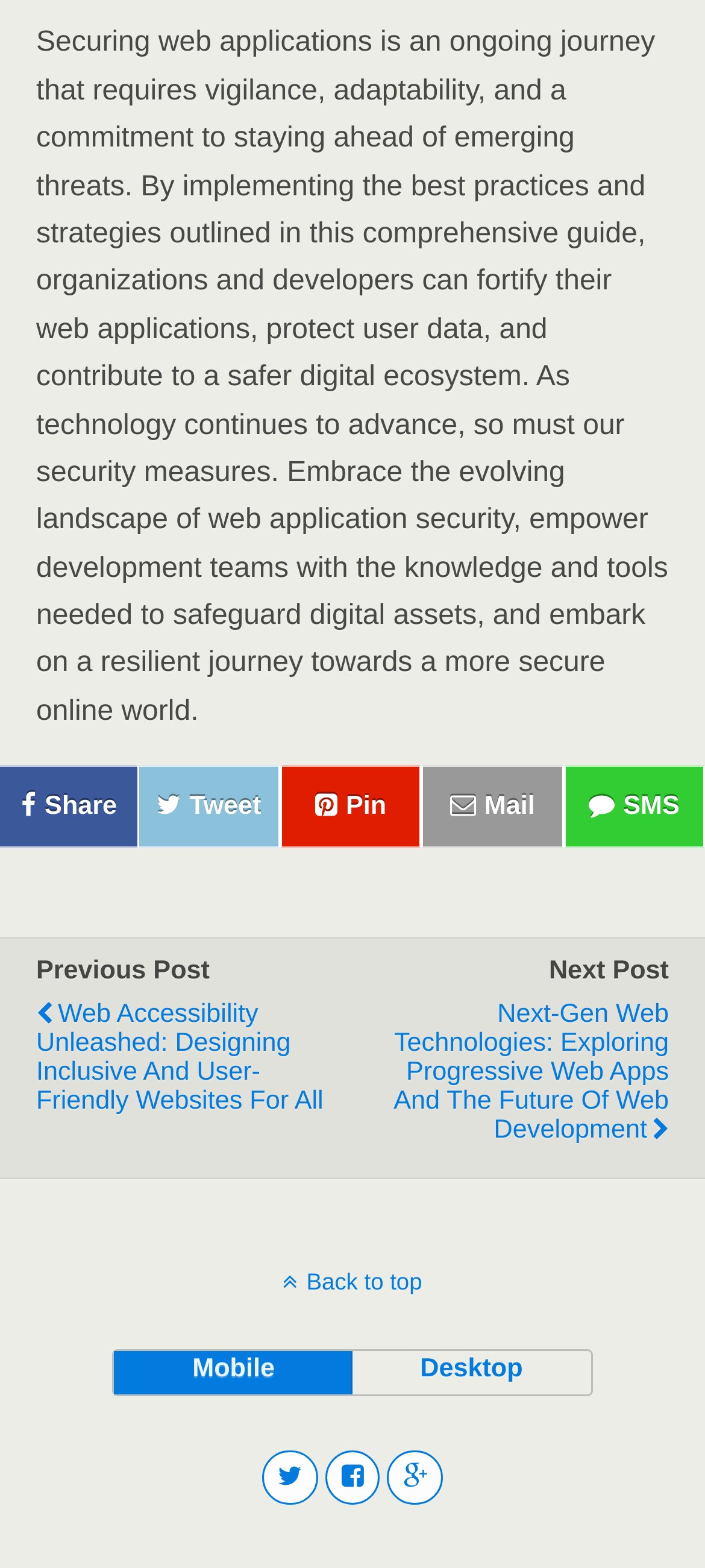What is the purpose of the webpage?
Please provide a comprehensive and detailed answer to the question.

The webpage appears to be a comprehensive guide to web application security, providing best practices and strategies for organizations and developers to protect user data and contribute to a safer digital ecosystem.